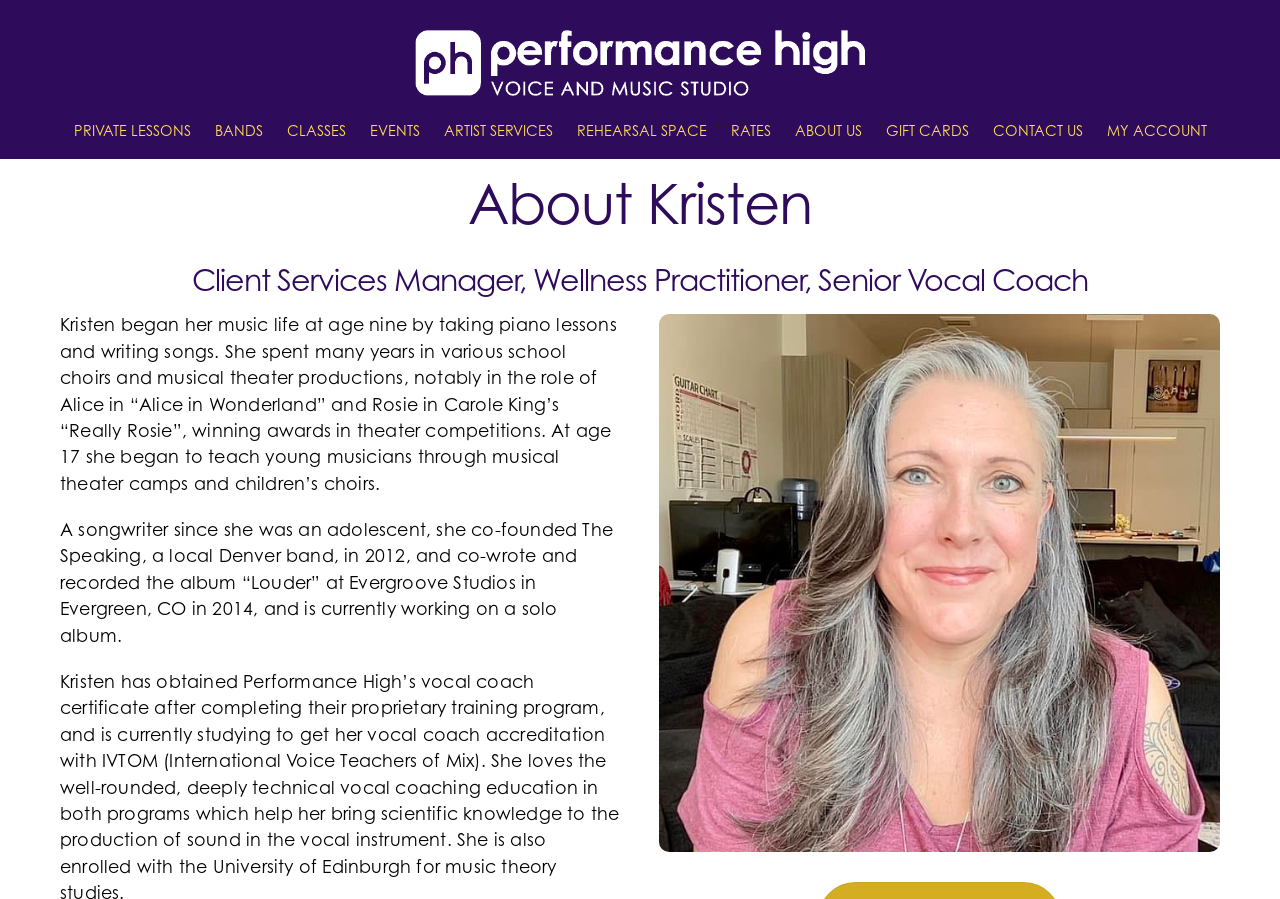Please determine the bounding box coordinates of the clickable area required to carry out the following instruction: "View Kristen's profile". The coordinates must be four float numbers between 0 and 1, represented as [left, top, right, bottom].

[0.047, 0.2, 0.953, 0.271]